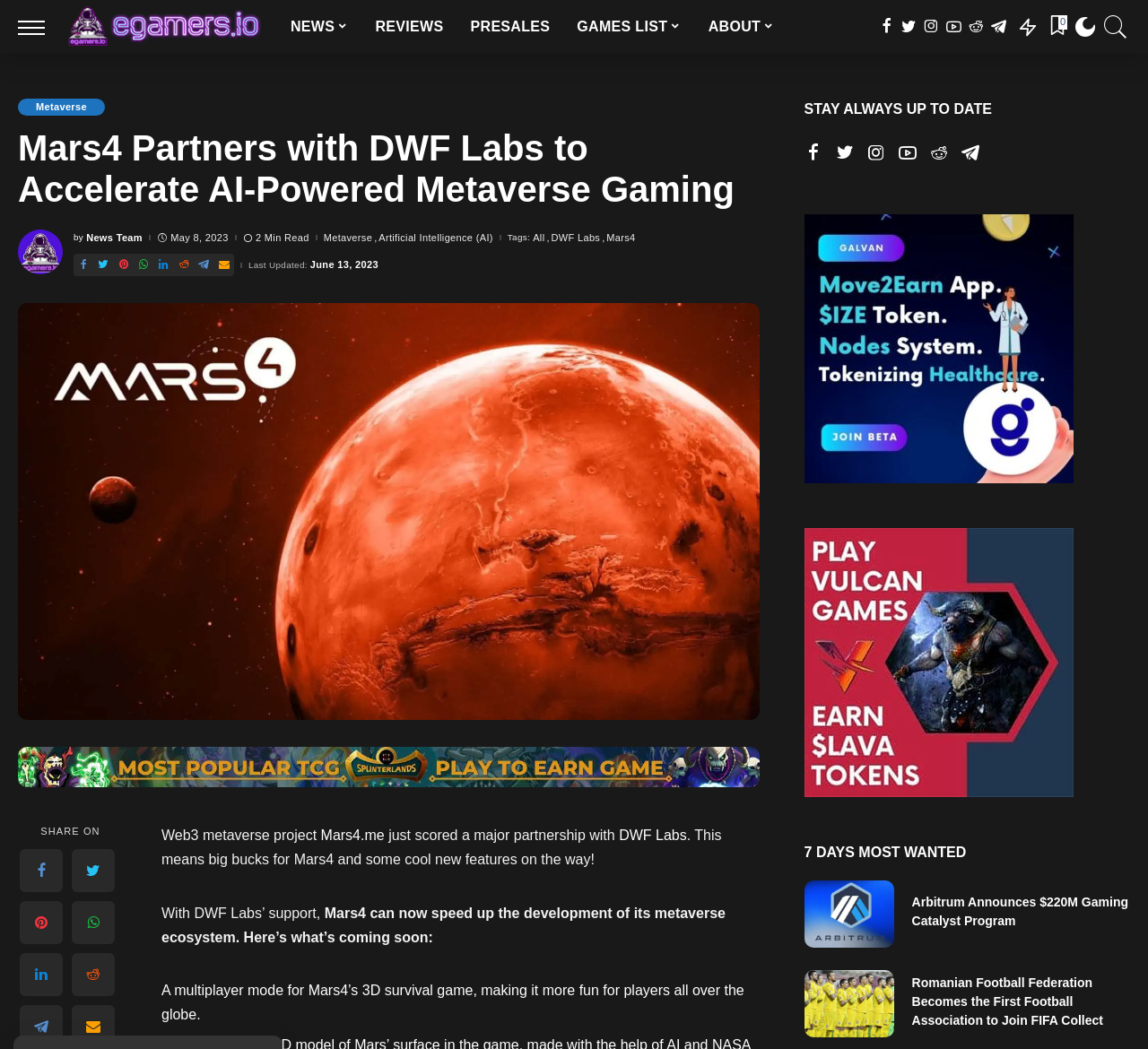Can you identify and provide the main heading of the webpage?

Mars4 Partners with DWF Labs to Accelerate AI-Powered Metaverse Gaming